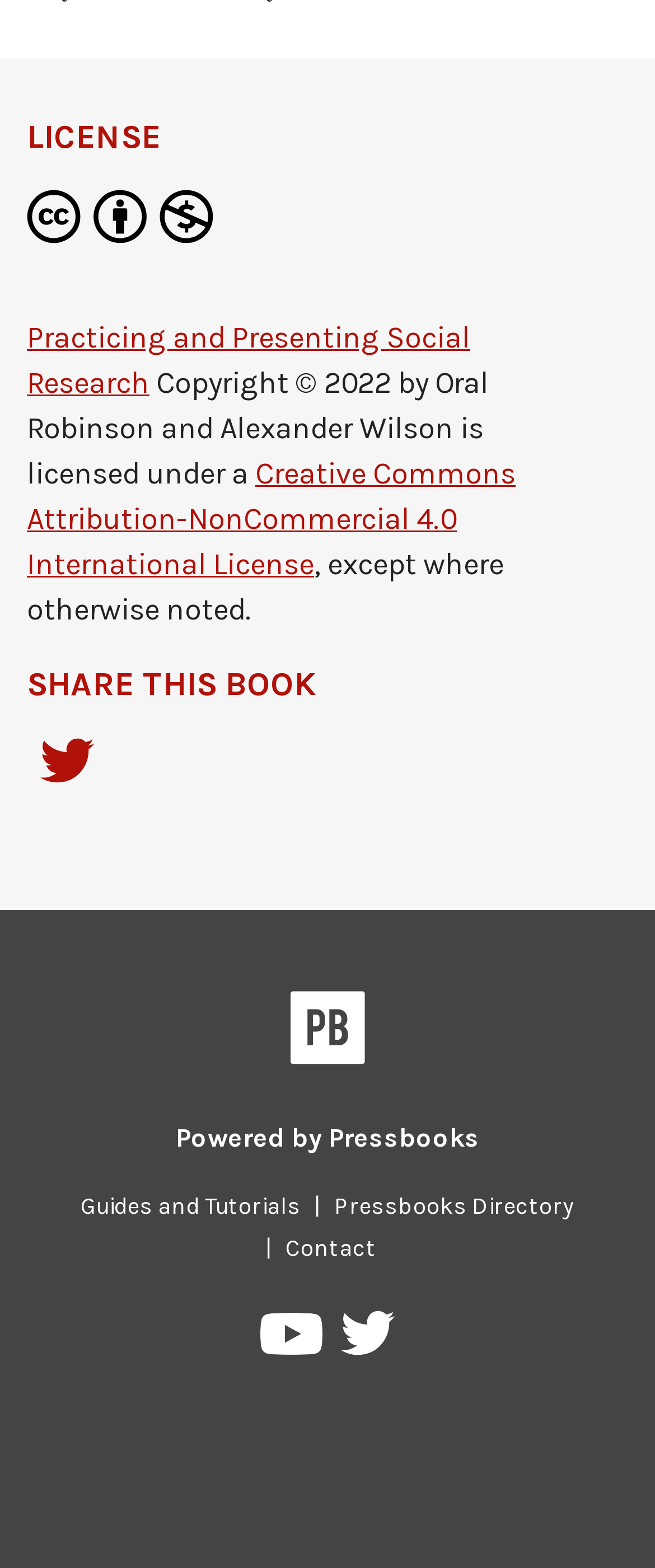Pinpoint the bounding box coordinates for the area that should be clicked to perform the following instruction: "Contact us".

[0.415, 0.787, 0.595, 0.805]